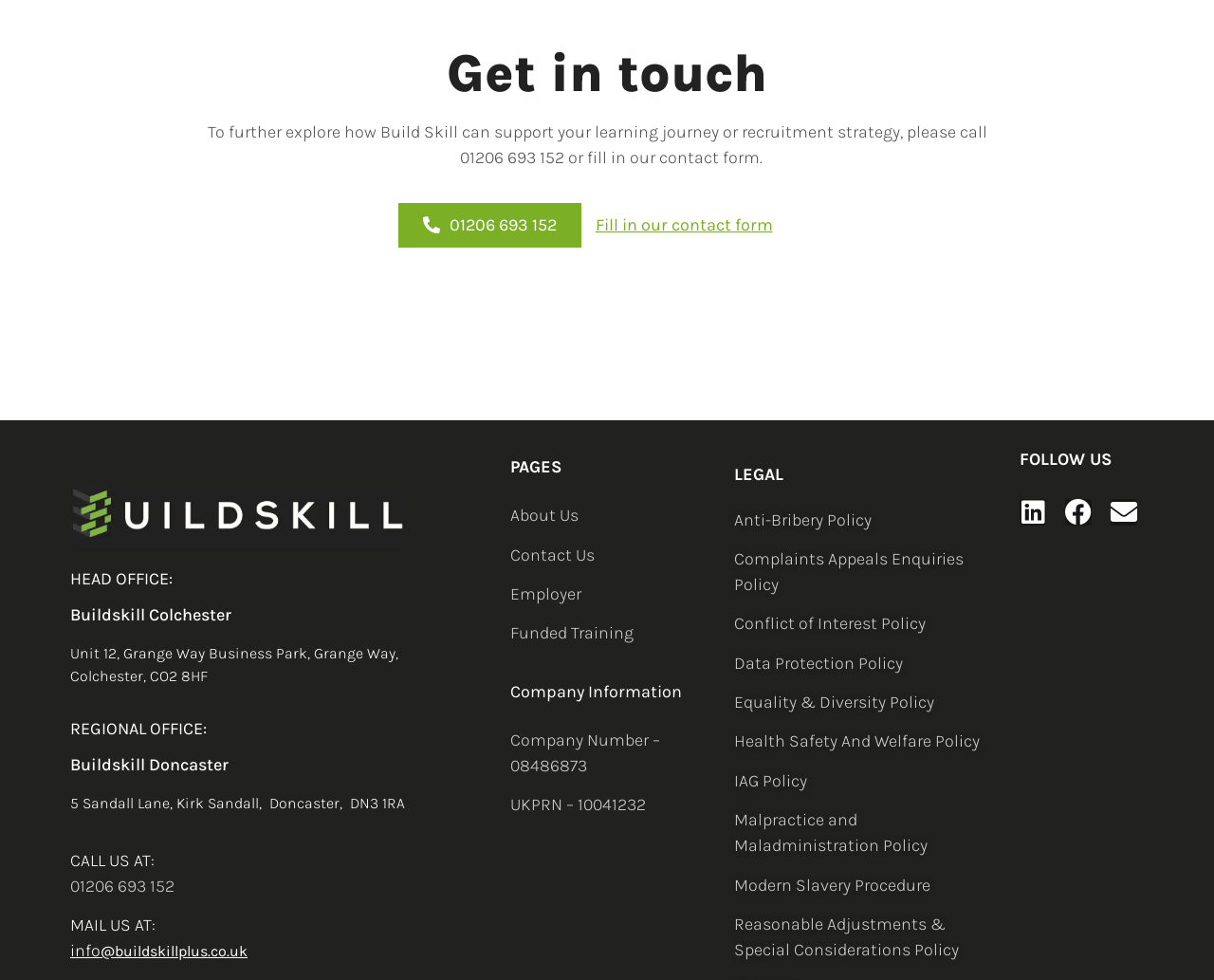Specify the bounding box coordinates of the area to click in order to execute this command: 'Read the author's bio by clicking 'Written by Megan Soldano''. The coordinates should consist of four float numbers ranging from 0 to 1, and should be formatted as [left, top, right, bottom].

None